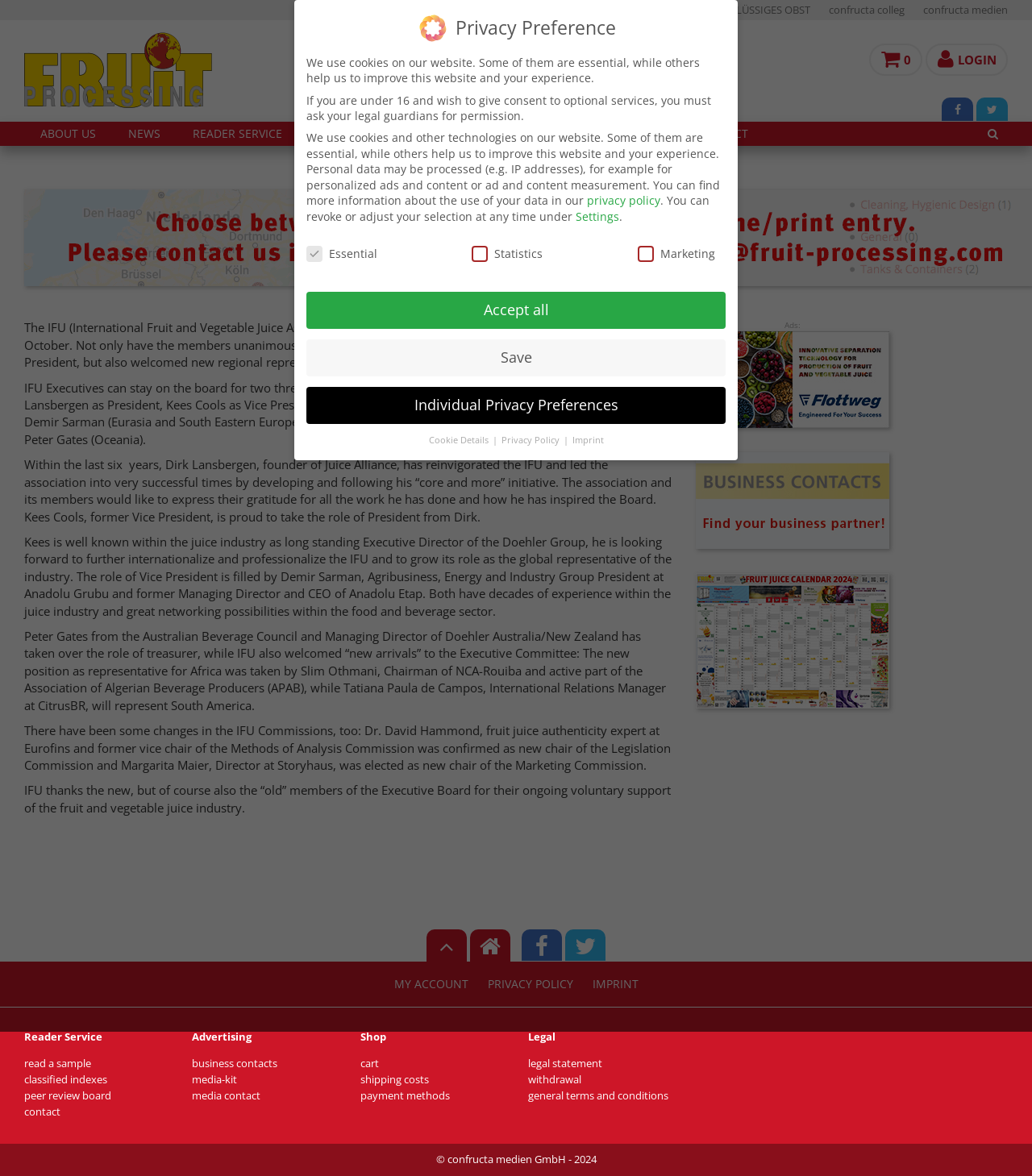Please specify the bounding box coordinates of the clickable region to carry out the following instruction: "Read the article about 'Why You Should Convert Your YouTube Videos to MP3'". The coordinates should be four float numbers between 0 and 1, in the format [left, top, right, bottom].

None